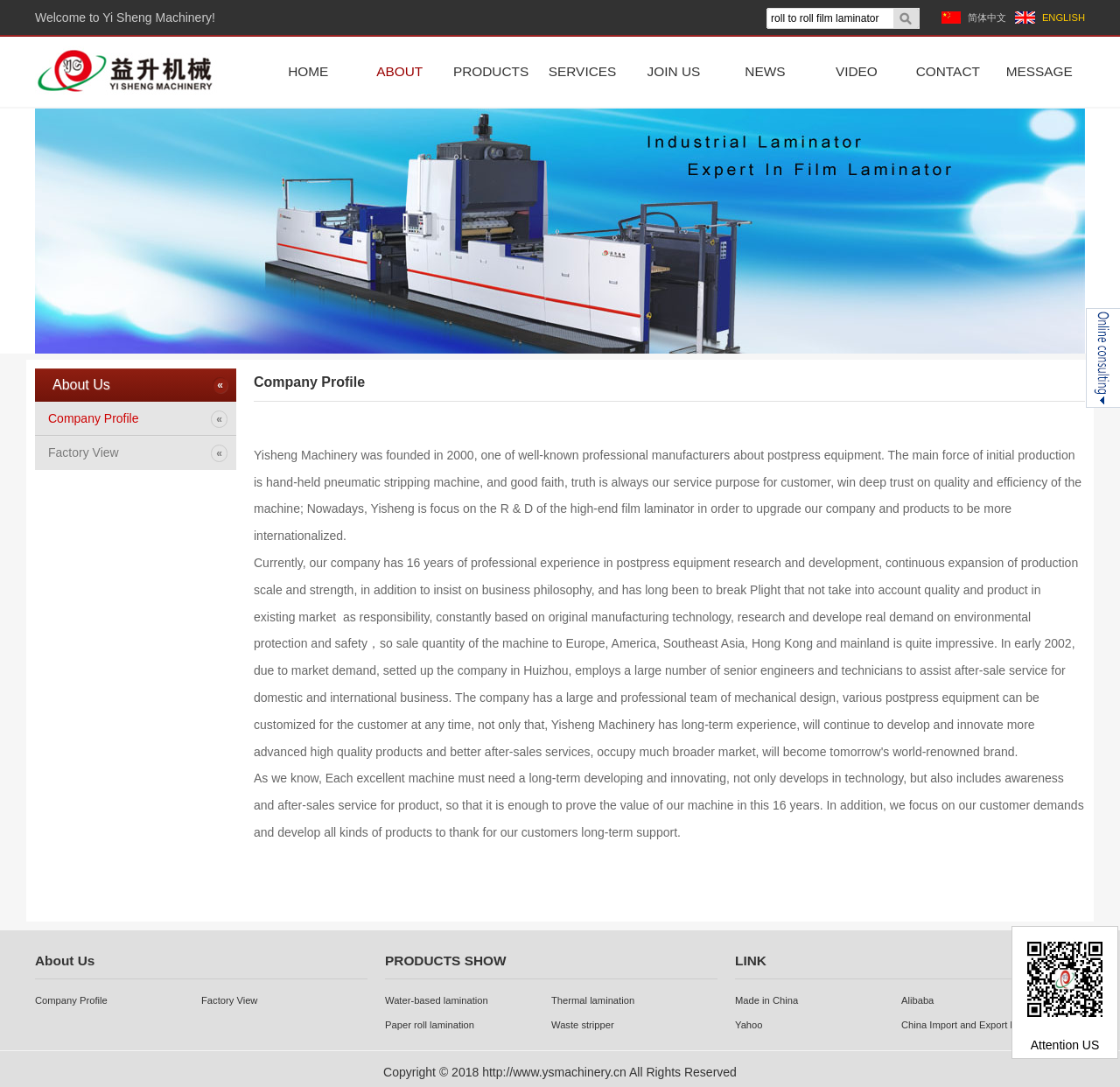Find the bounding box coordinates of the area that needs to be clicked in order to achieve the following instruction: "Search for 'roll to roll film laminator'". The coordinates should be specified as four float numbers between 0 and 1, i.e., [left, top, right, bottom].

[0.688, 0.008, 0.798, 0.026]